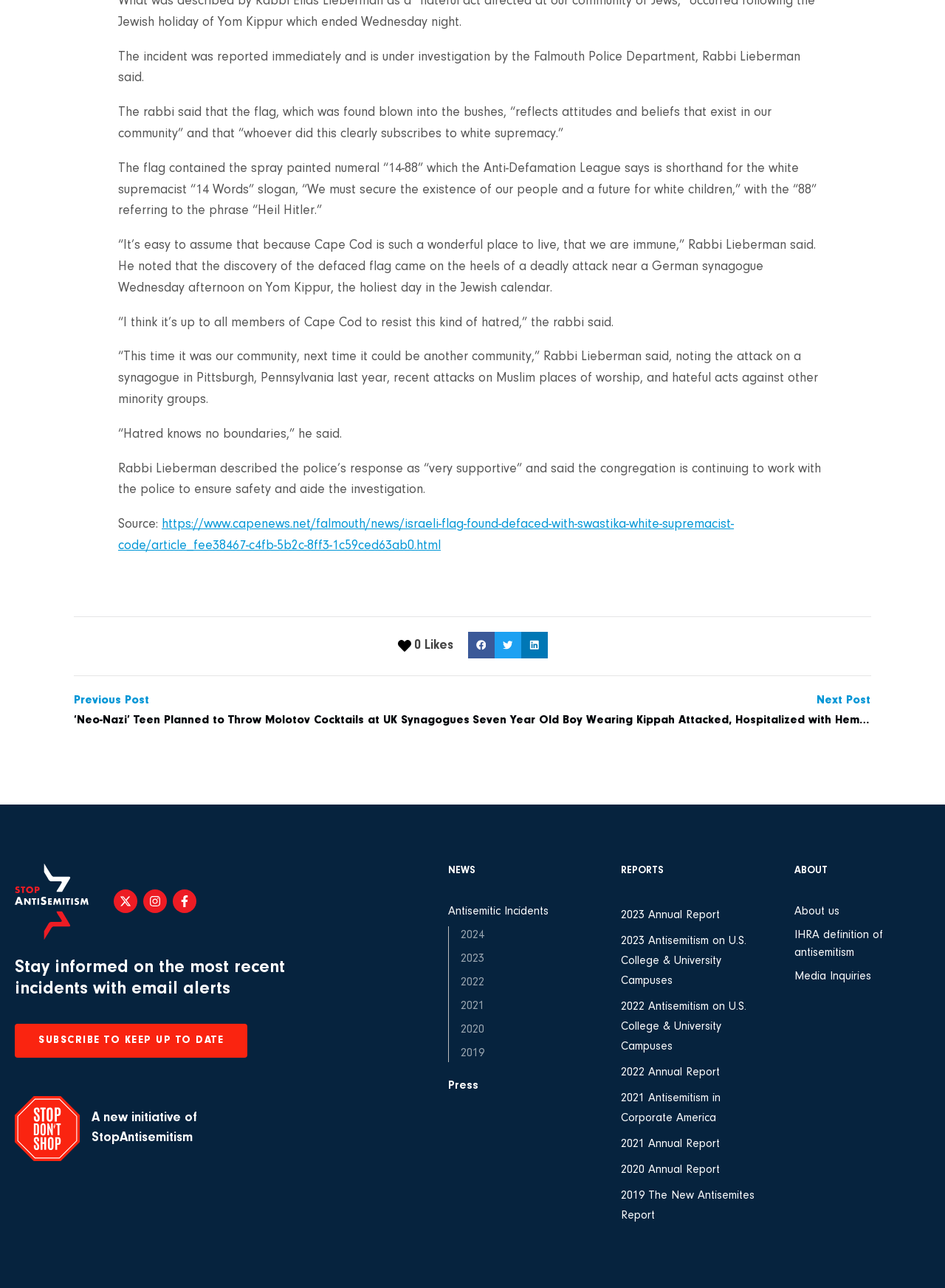How many years of reports are available on the website?
Give a single word or phrase answer based on the content of the image.

At least 5